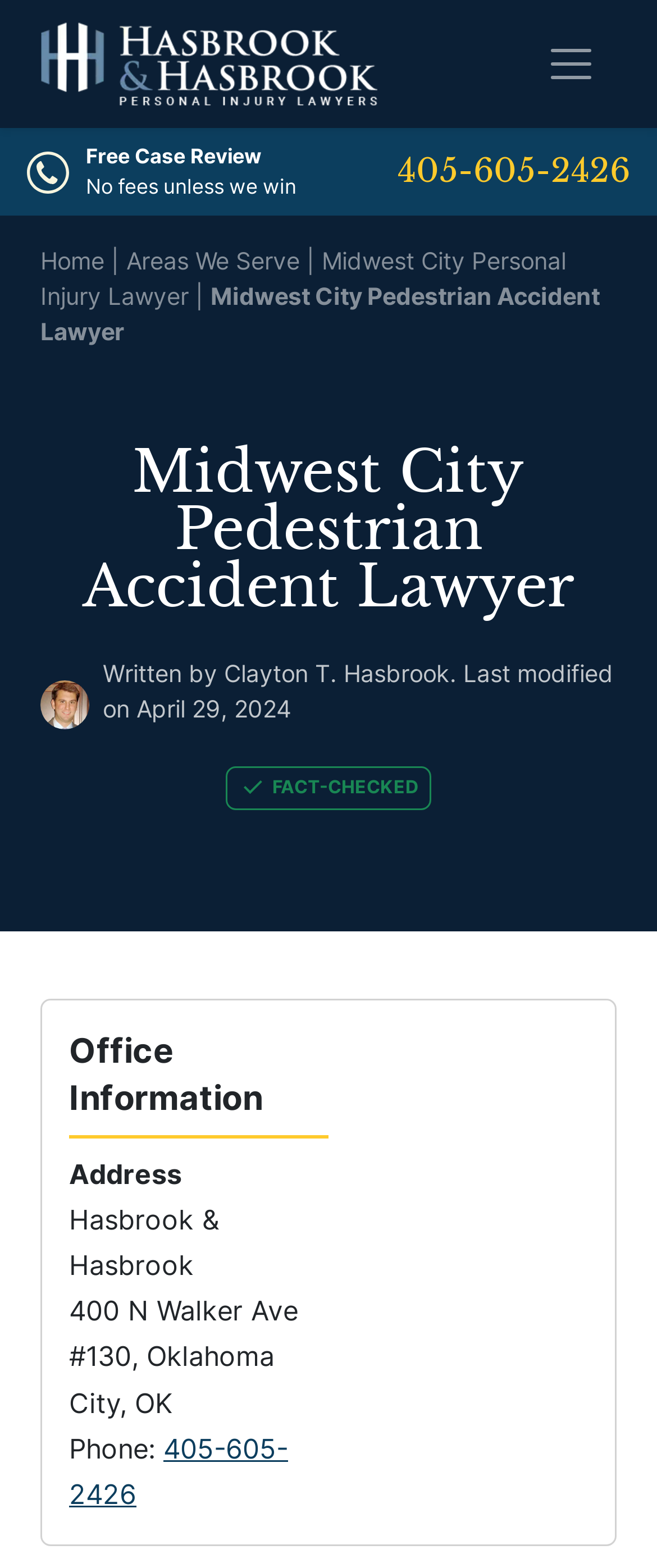Respond with a single word or phrase for the following question: 
What is the last modified date of the article?

April 29, 2024